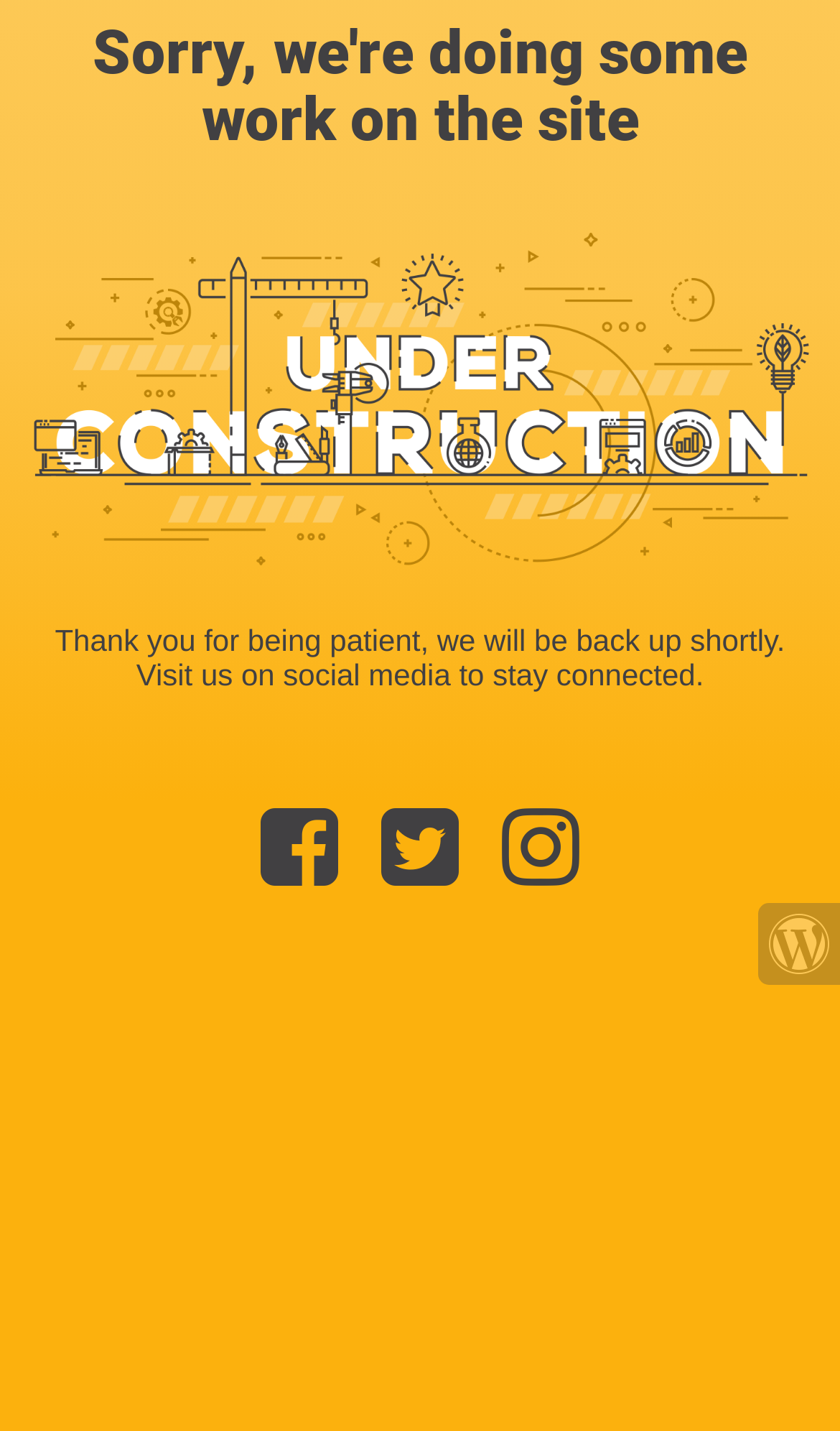Please find and generate the text of the main heading on the webpage.

Sorry, we're doing some work on the site